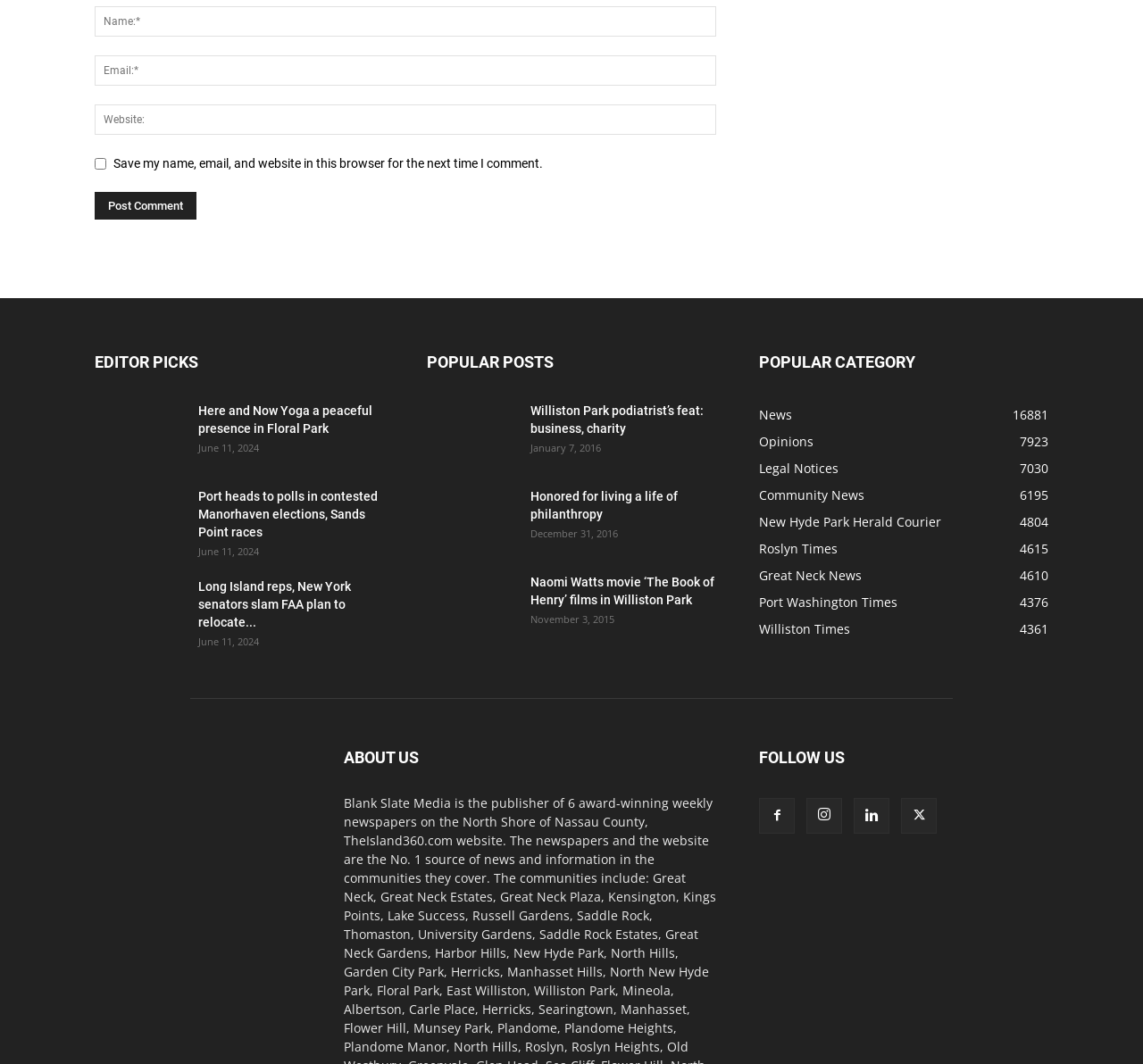Please locate the bounding box coordinates of the element's region that needs to be clicked to follow the instruction: "Enter your name". The bounding box coordinates should be provided as four float numbers between 0 and 1, i.e., [left, top, right, bottom].

[0.083, 0.006, 0.627, 0.034]